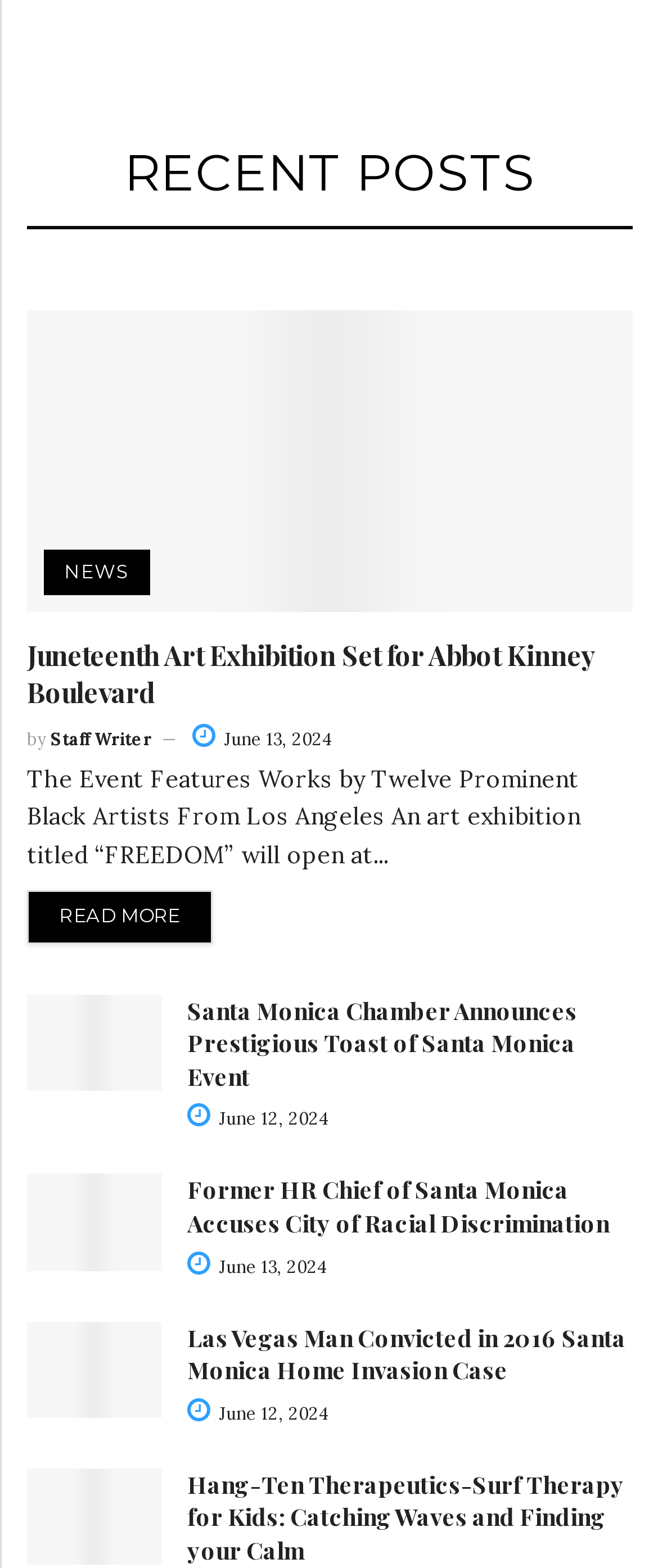From the image, can you give a detailed response to the question below:
What is the date of the 'Santa Monica Chamber Announces Prestigious Toast of Santa Monica Event' article?

The date of the article is obtained from the link element ' June 12, 2024' which is a child element of the article element with the heading 'Santa Monica Chamber Announces Prestigious Toast of Santa Monica Event'.